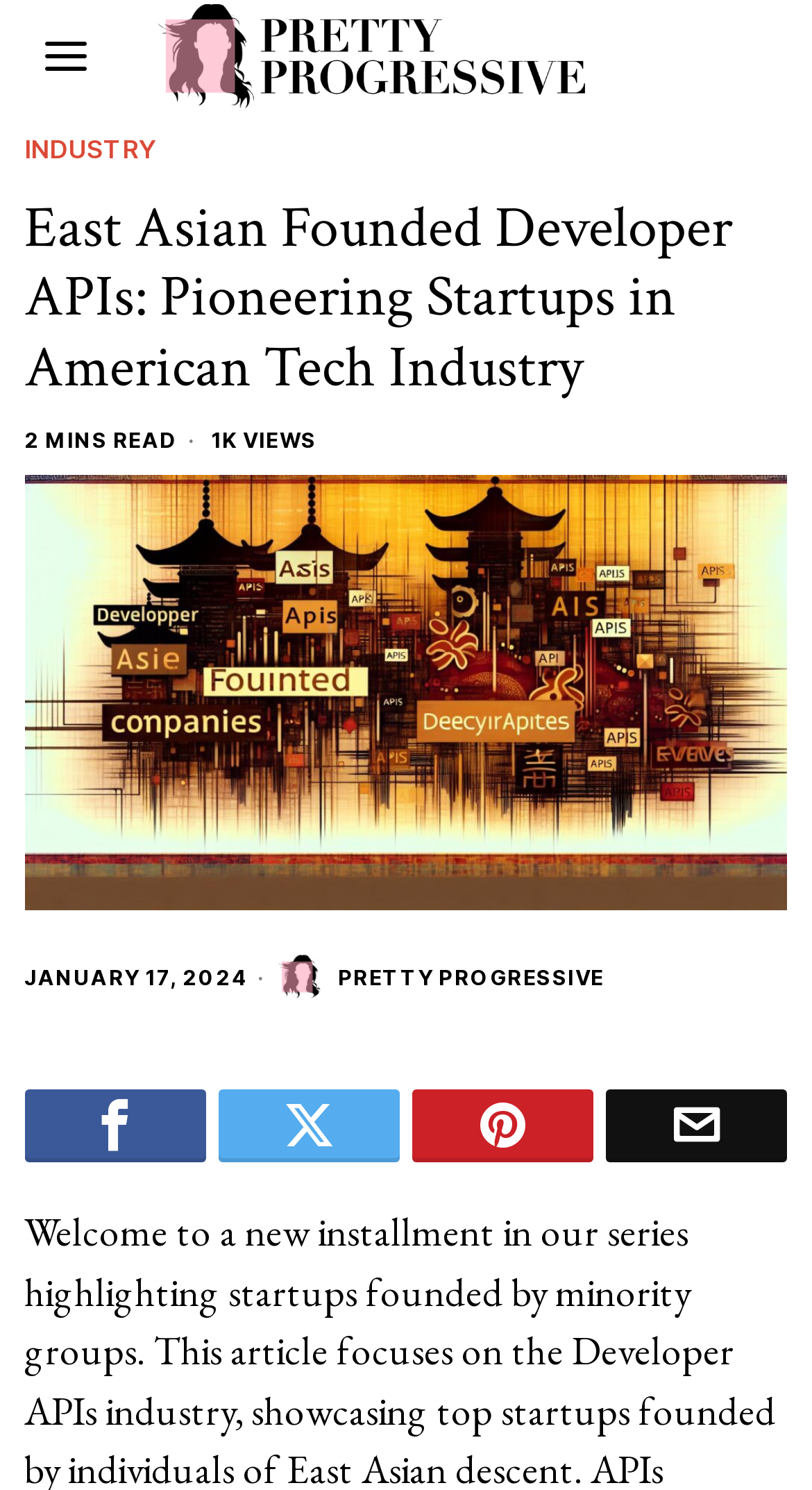Respond with a single word or short phrase to the following question: 
What is the estimated reading time of the article?

2 MINS